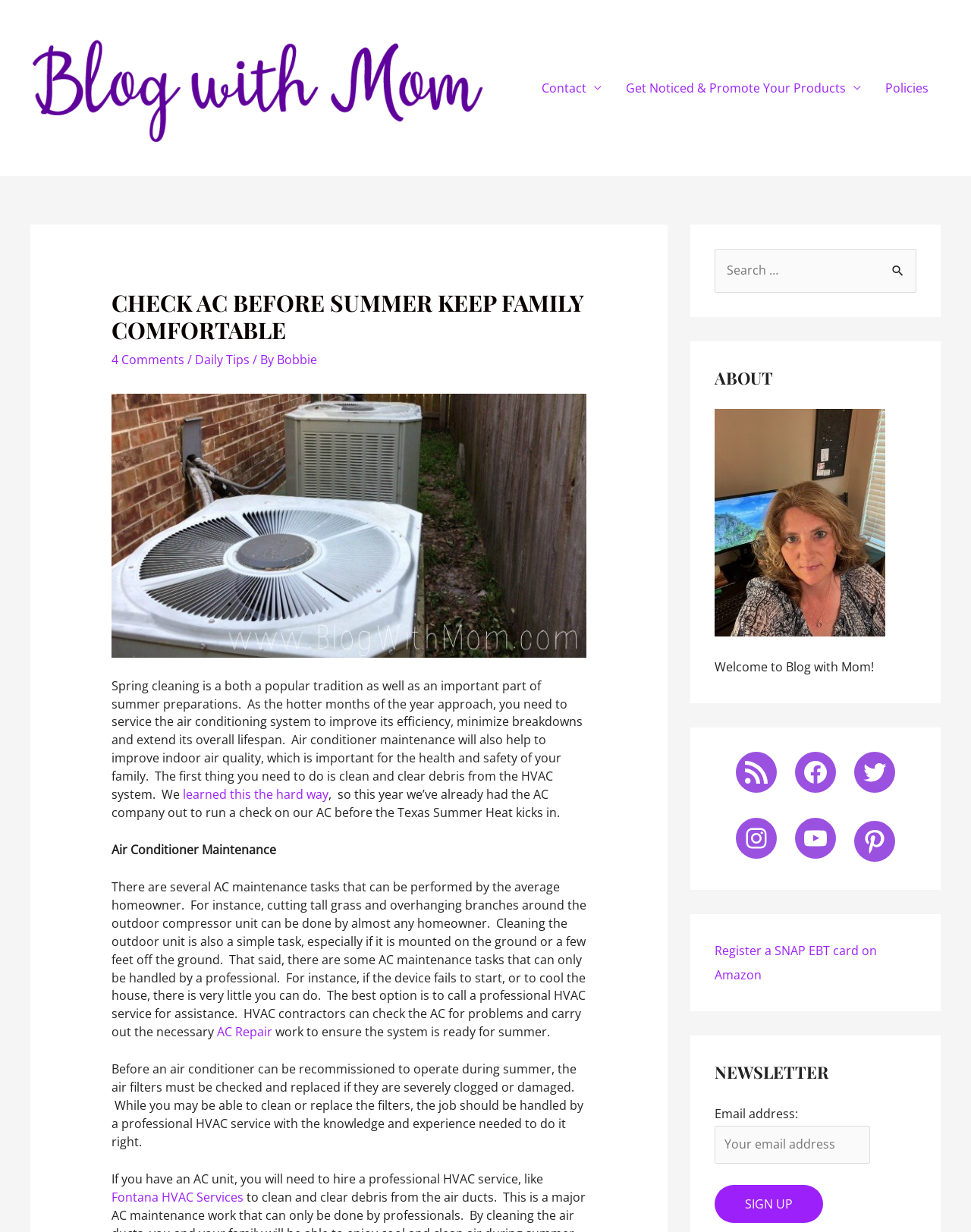Can you pinpoint the bounding box coordinates for the clickable element required for this instruction: "Click on the 'Fontana HVAC Services' link"? The coordinates should be four float numbers between 0 and 1, i.e., [left, top, right, bottom].

[0.115, 0.965, 0.251, 0.978]